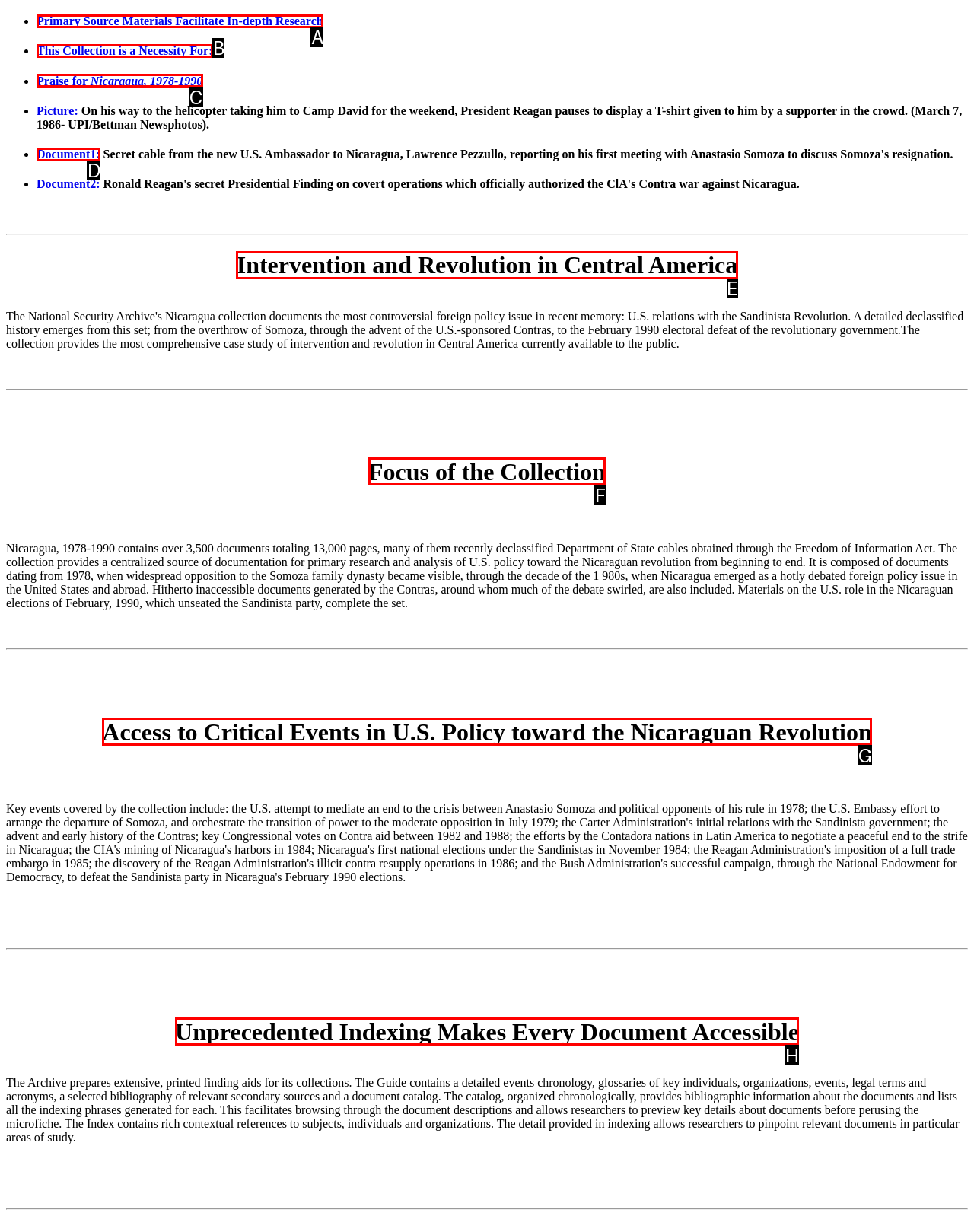From the choices given, find the HTML element that matches this description: Focus of the Collection. Answer with the letter of the selected option directly.

F